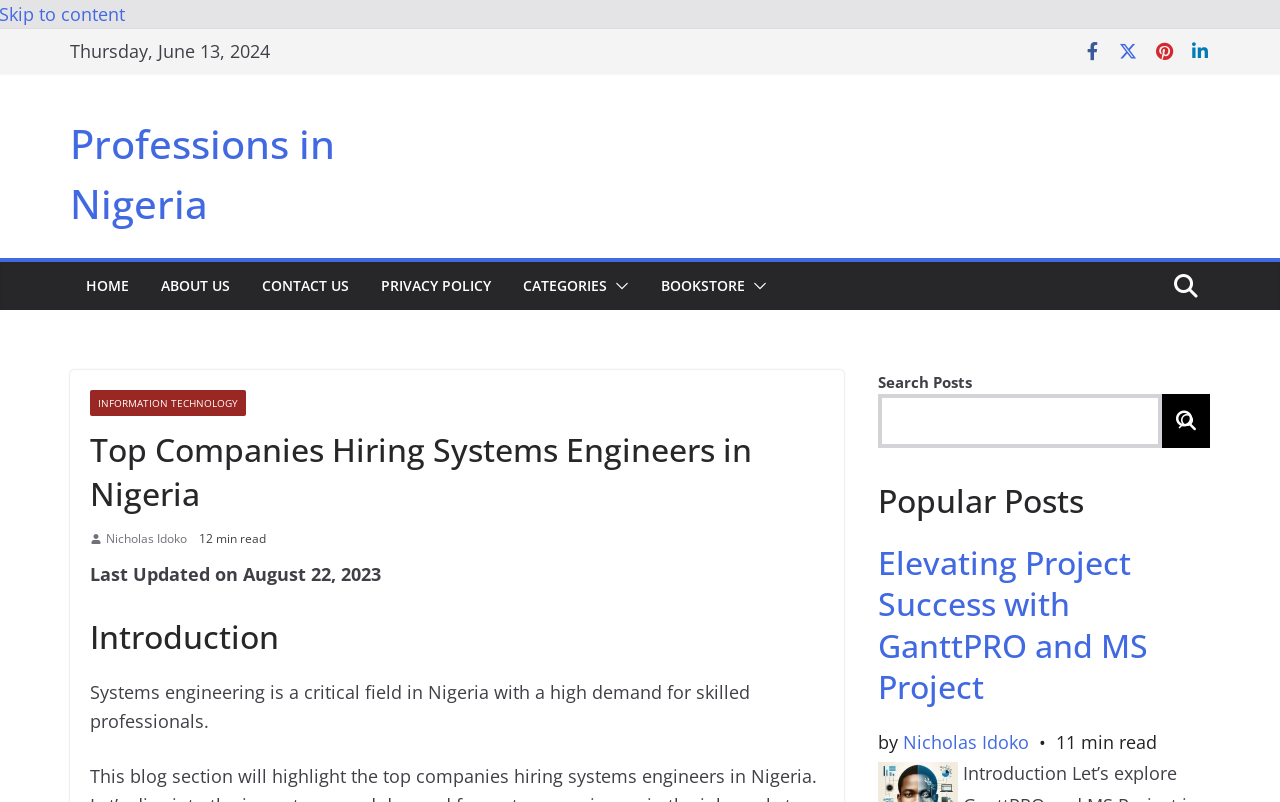Who is the author of the post 'Elevating Project Success with GanttPRO and MS Project'?
Look at the screenshot and give a one-word or phrase answer.

Nicholas Idoko